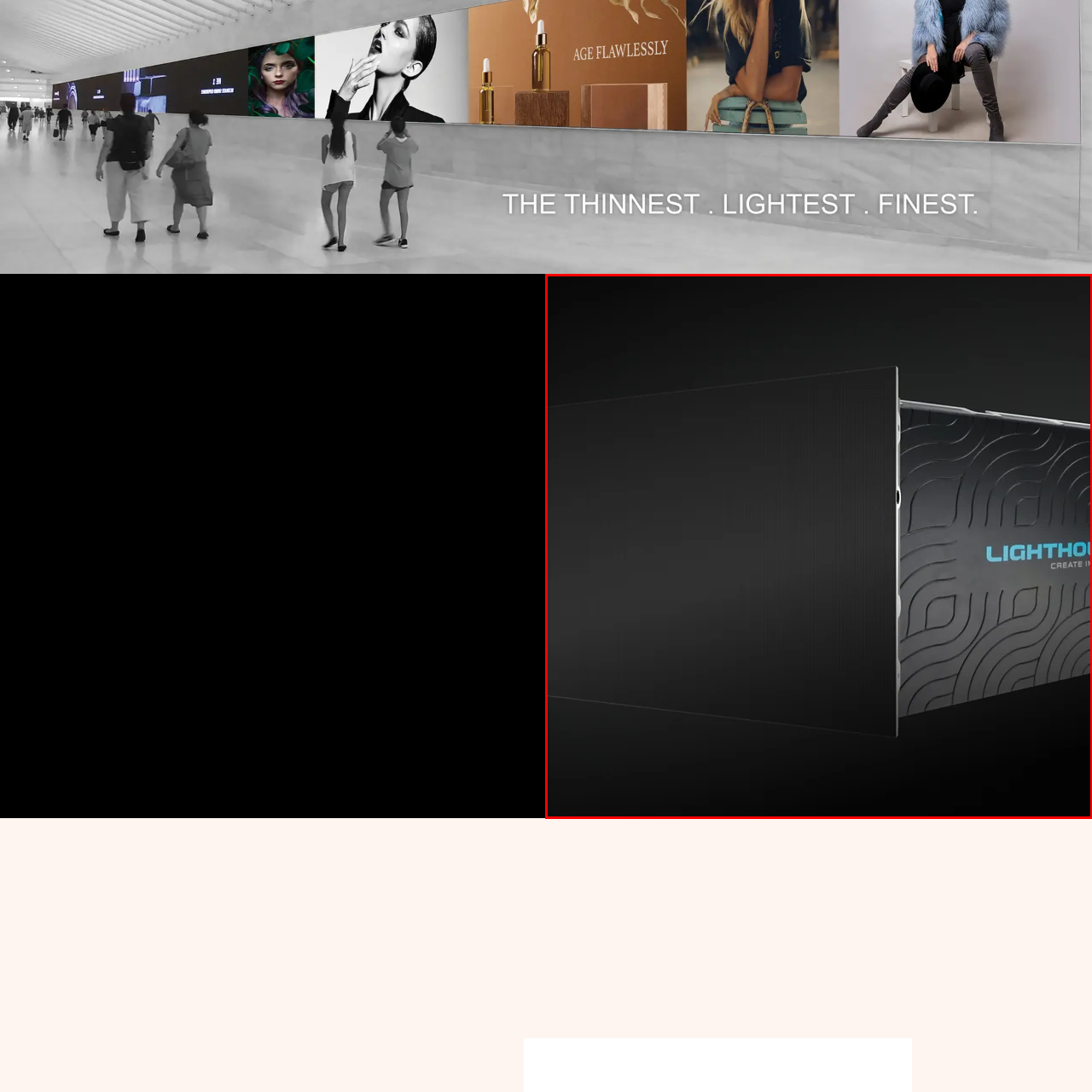Examine the picture highlighted with a red border, What is the minimum pixel pitch of the display panel? Please respond with a single word or phrase.

0.9375mm